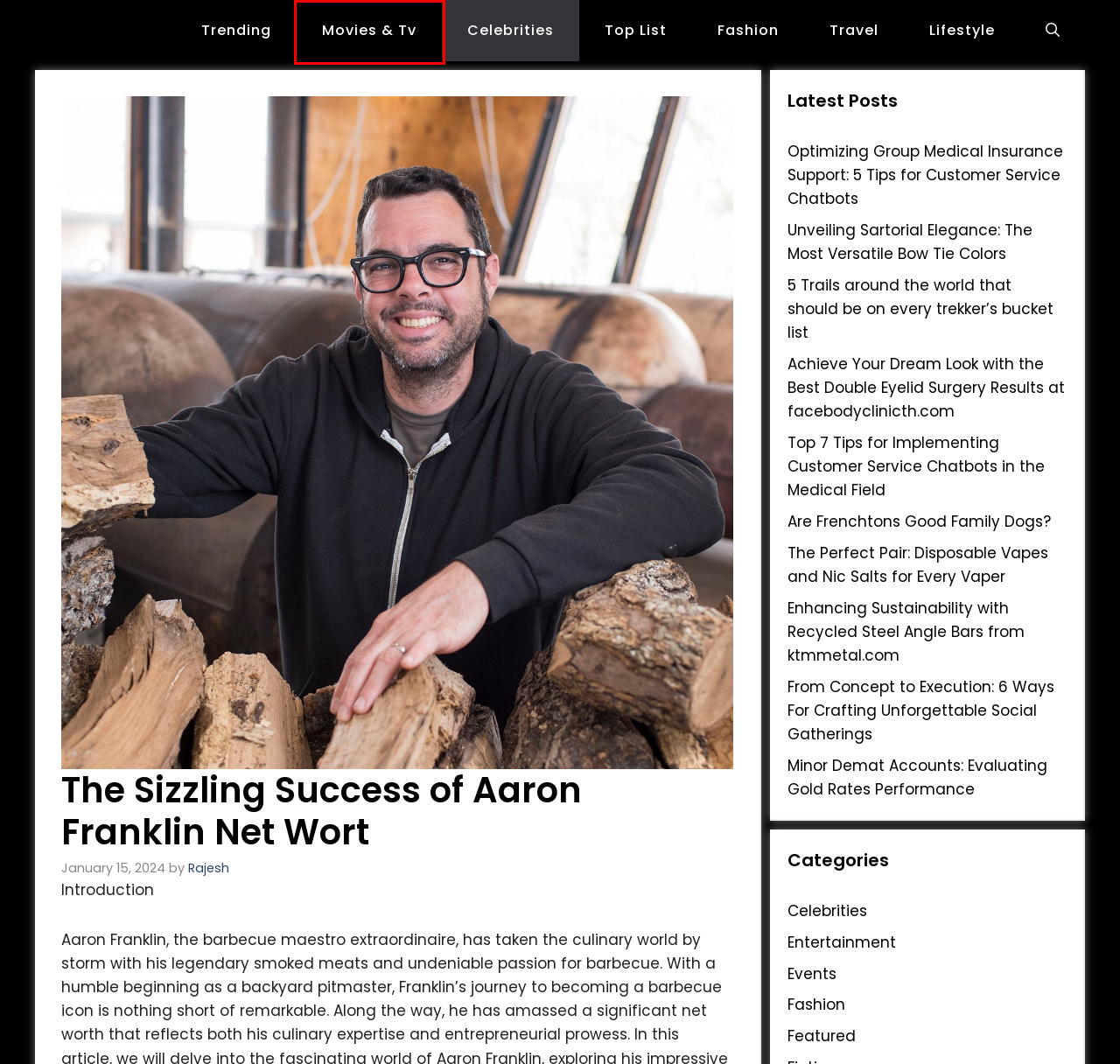With the provided screenshot showing a webpage and a red bounding box, determine which webpage description best fits the new page that appears after clicking the element inside the red box. Here are the options:
A. Enhancing Sustainability with Recycled Steel Angle Bars from ktmmetal.com
B. The Perfect Pair: Disposable Vapes and Nic Salts for Every Vaper
C. Fiction
D. Movies & Tv
E. 5 Trails around the world that should be on every trekker's bucket list
F. Sports
G. Events
H. Optimizing Group Medical Insurance Support: 5 Tips for Customer Service Chatbots

D